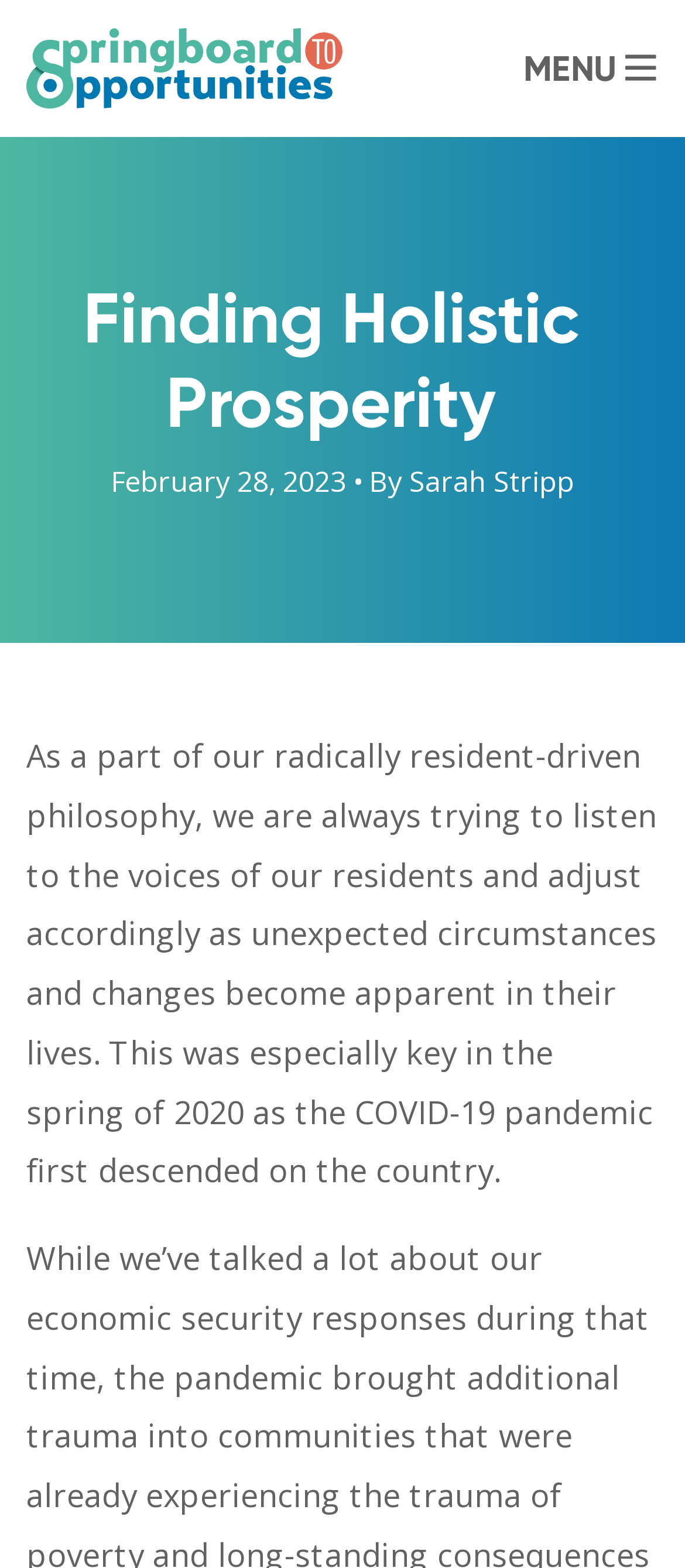Please provide the main heading of the webpage content.

Finding Holistic Prosperity